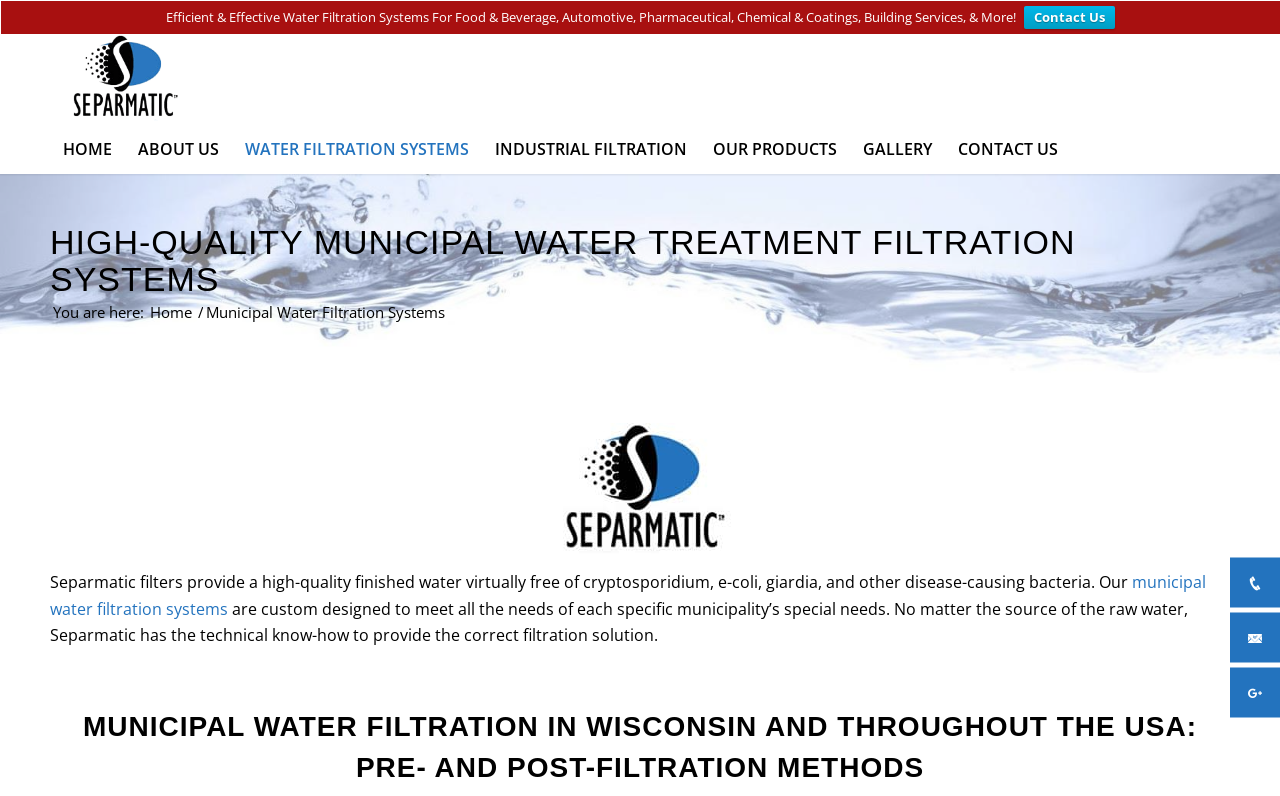Identify the bounding box coordinates for the element you need to click to achieve the following task: "Read more about 'MUNICIPAL WATER FILTRATION SYSTEMS'". The coordinates must be four float values ranging from 0 to 1, formatted as [left, top, right, bottom].

[0.039, 0.718, 0.942, 0.779]